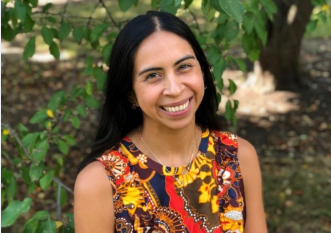What institutions did Tamia Anaya intern at?
Using the image provided, answer with just one word or phrase.

Museum of Modern Art and Library of Congress